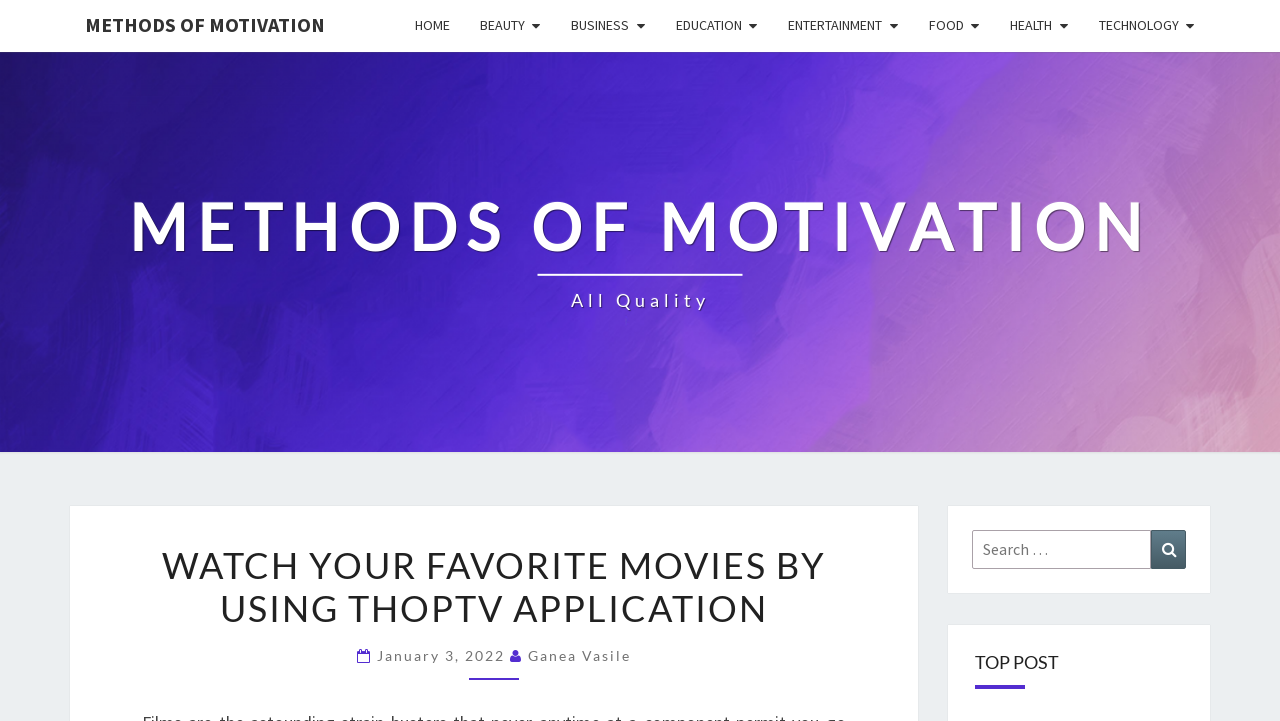Specify the bounding box coordinates for the region that must be clicked to perform the given instruction: "read methods of motivation".

[0.1, 0.262, 0.9, 0.437]